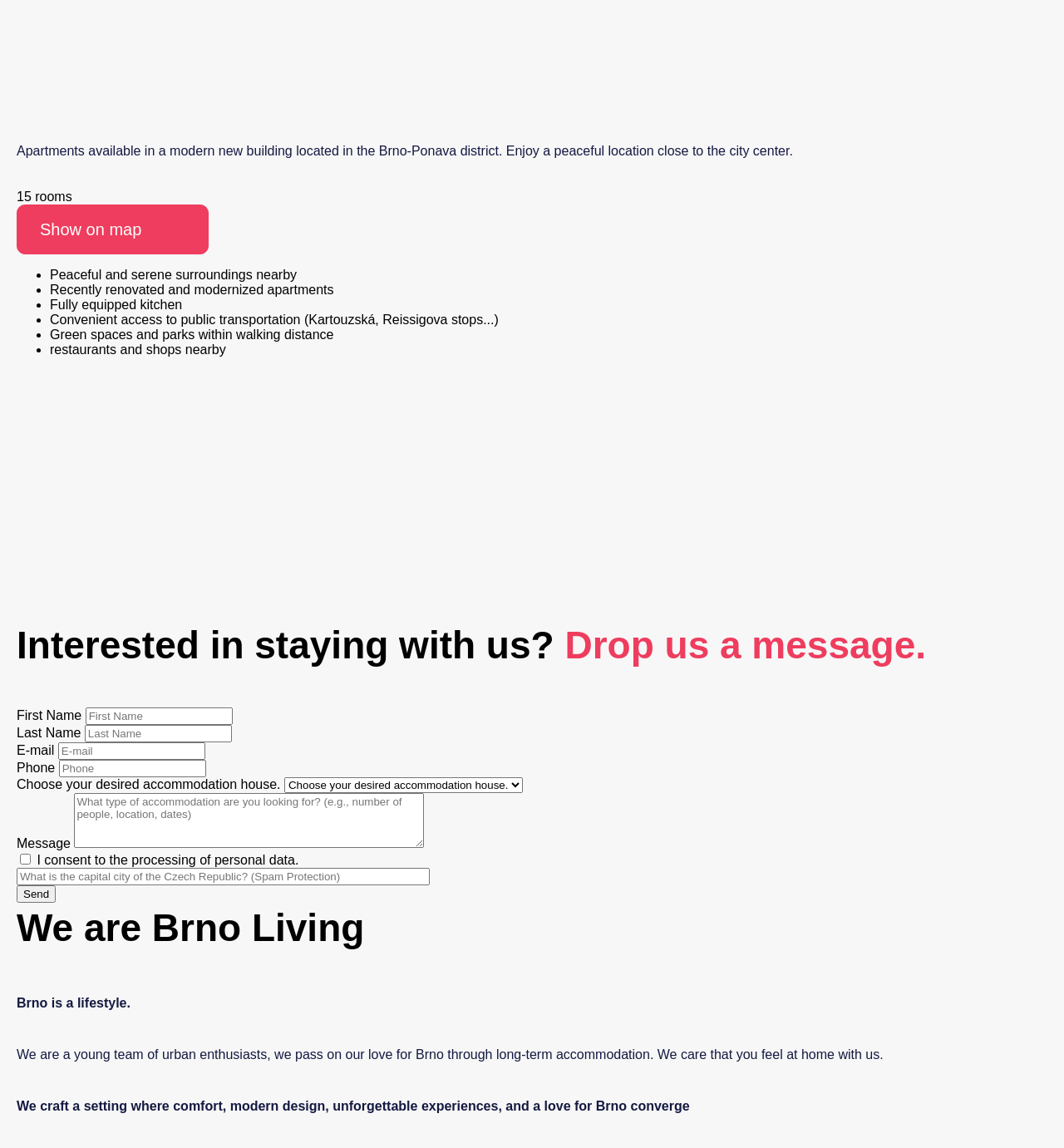Can you specify the bounding box coordinates of the area that needs to be clicked to fulfill the following instruction: "Click on 'Brno Living'"?

[0.331, 0.412, 0.669, 0.629]